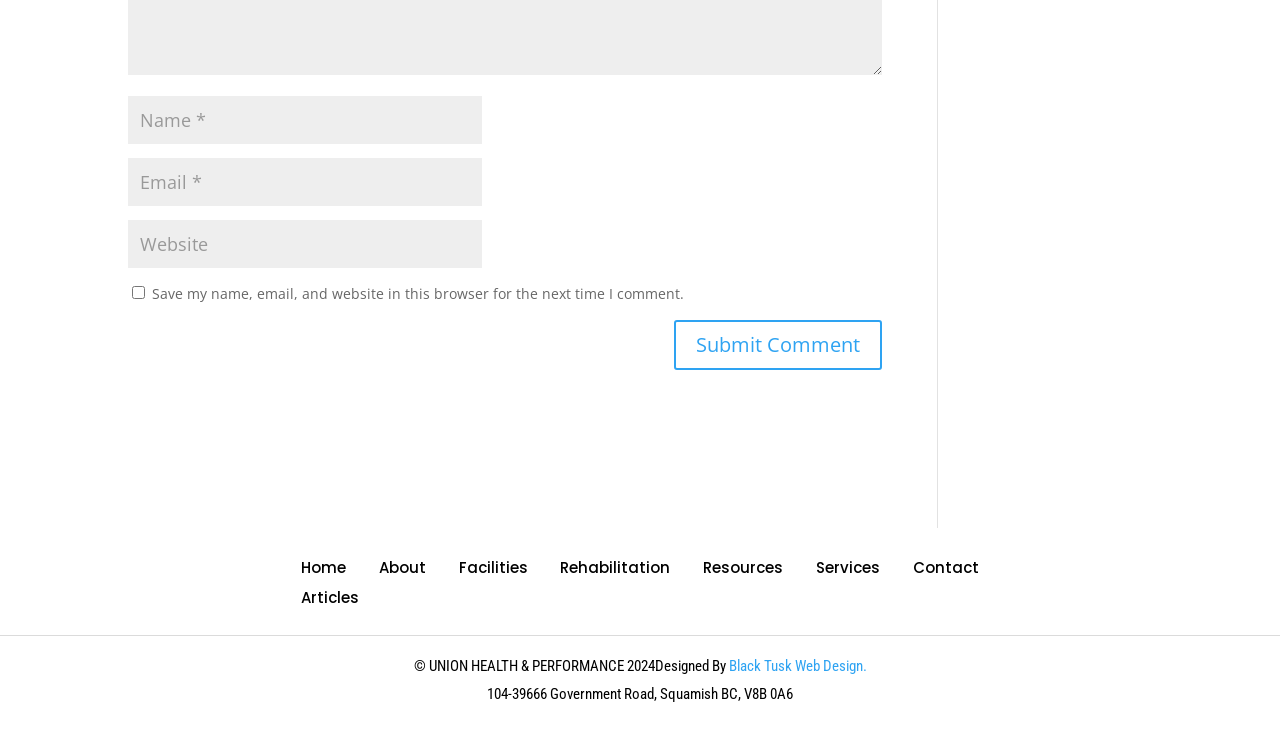Determine the bounding box coordinates for the clickable element to execute this instruction: "Submit a comment". Provide the coordinates as four float numbers between 0 and 1, i.e., [left, top, right, bottom].

[0.527, 0.437, 0.689, 0.506]